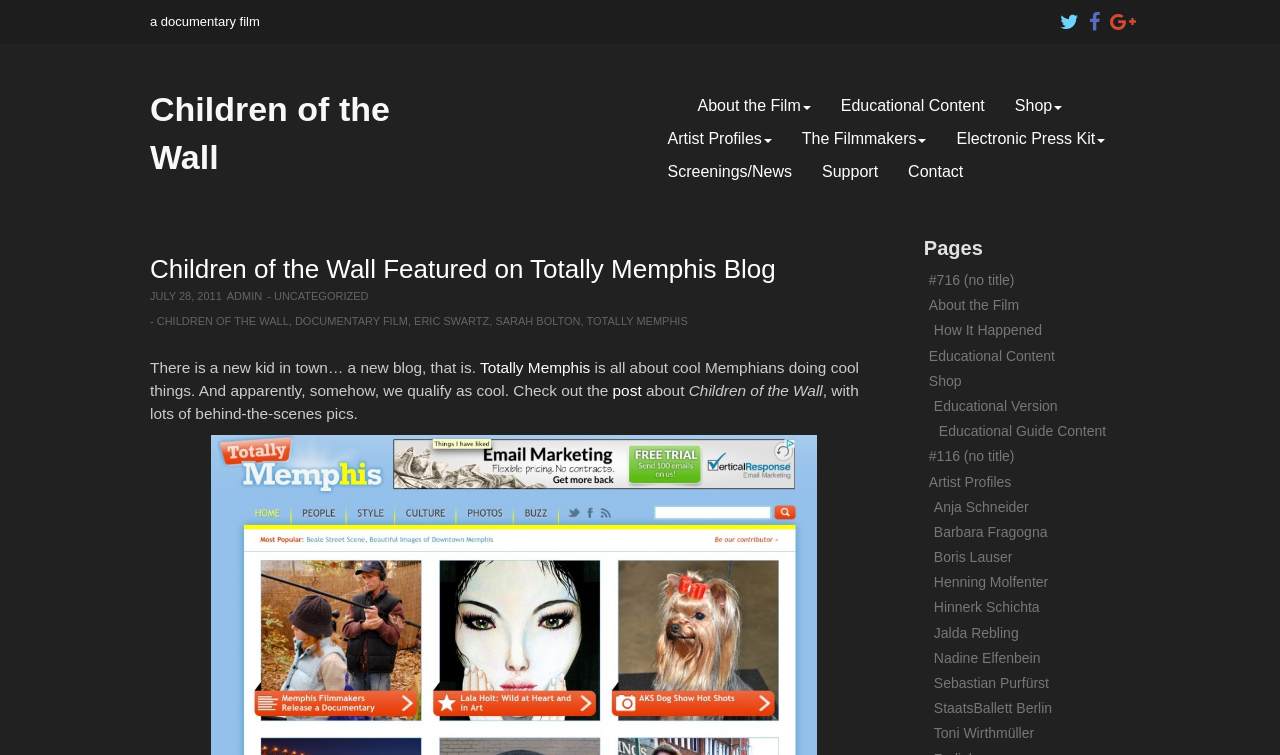Please locate the bounding box coordinates of the region I need to click to follow this instruction: "Go to Deranged Physiology".

None